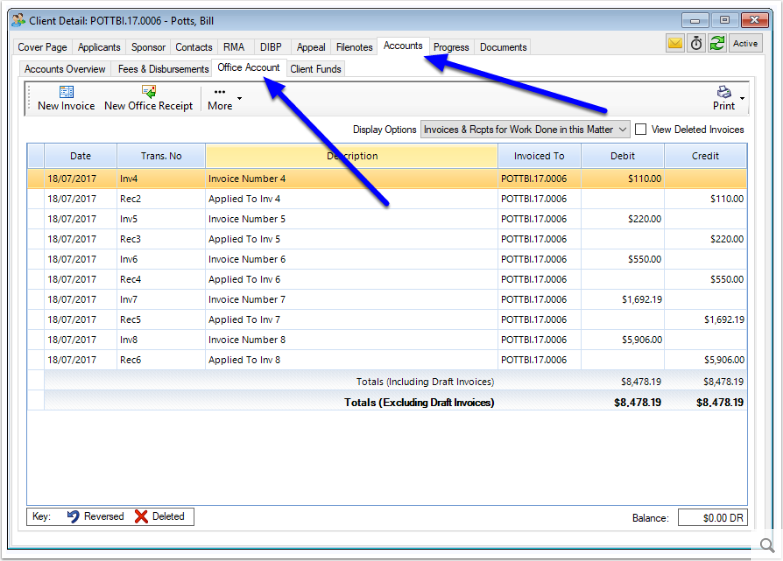What is the total debit amount?
Answer the question with just one word or phrase using the image.

$8,478.19